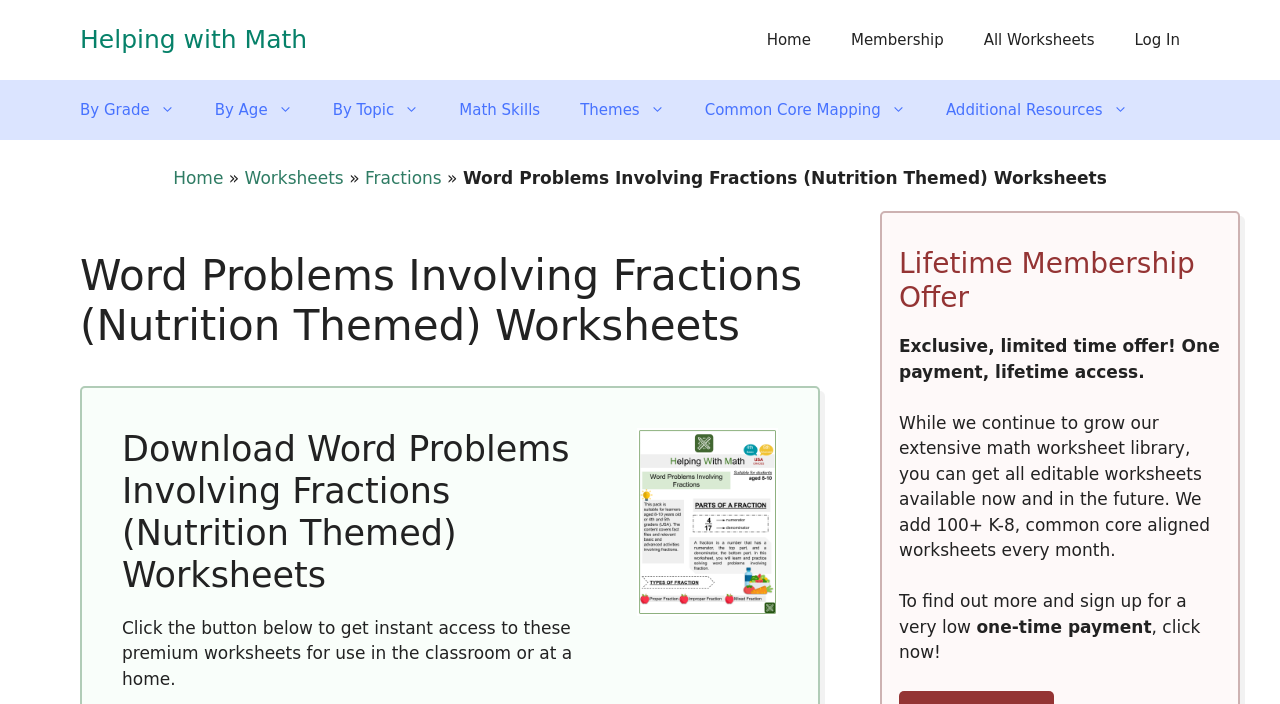Using the format (top-left x, top-left y, bottom-right x, bottom-right y), provide the bounding box coordinates for the described UI element. All values should be floating point numbers between 0 and 1: Number Sense

[0.273, 0.517, 0.494, 0.571]